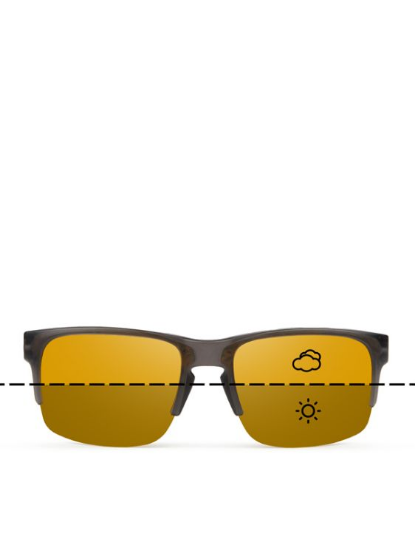Explain the image in detail, mentioning the main subjects and background elements.

This image showcases a pair of Fortis Eyewear Bays Lite Sunglasses, designed with a contemporary look and functionality in mind. The sunglasses feature sleek, rounded frames in a dark color, complemented by striking amber-tinted lenses that enhance visibility in bright conditions. A distinctive design element includes symbols on each lens: a cloud icon representing overcast weather on the left, and a sun icon on the right, indicating sunny conditions. This thoughtful addition suggests the sunglasses are optimized for various lighting situations, making them an ideal choice for outdoor activities or everyday wear. The clean, minimalist aesthetic combined with practical features makes these sunglasses a stylish accessory for sun protection.